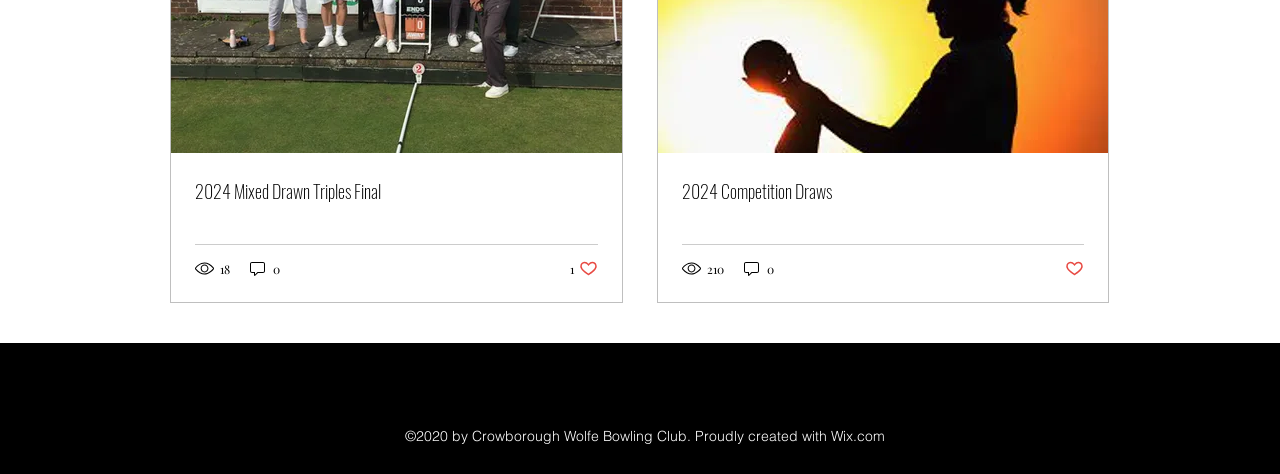Determine the bounding box for the UI element that matches this description: "0".

[0.194, 0.546, 0.22, 0.586]